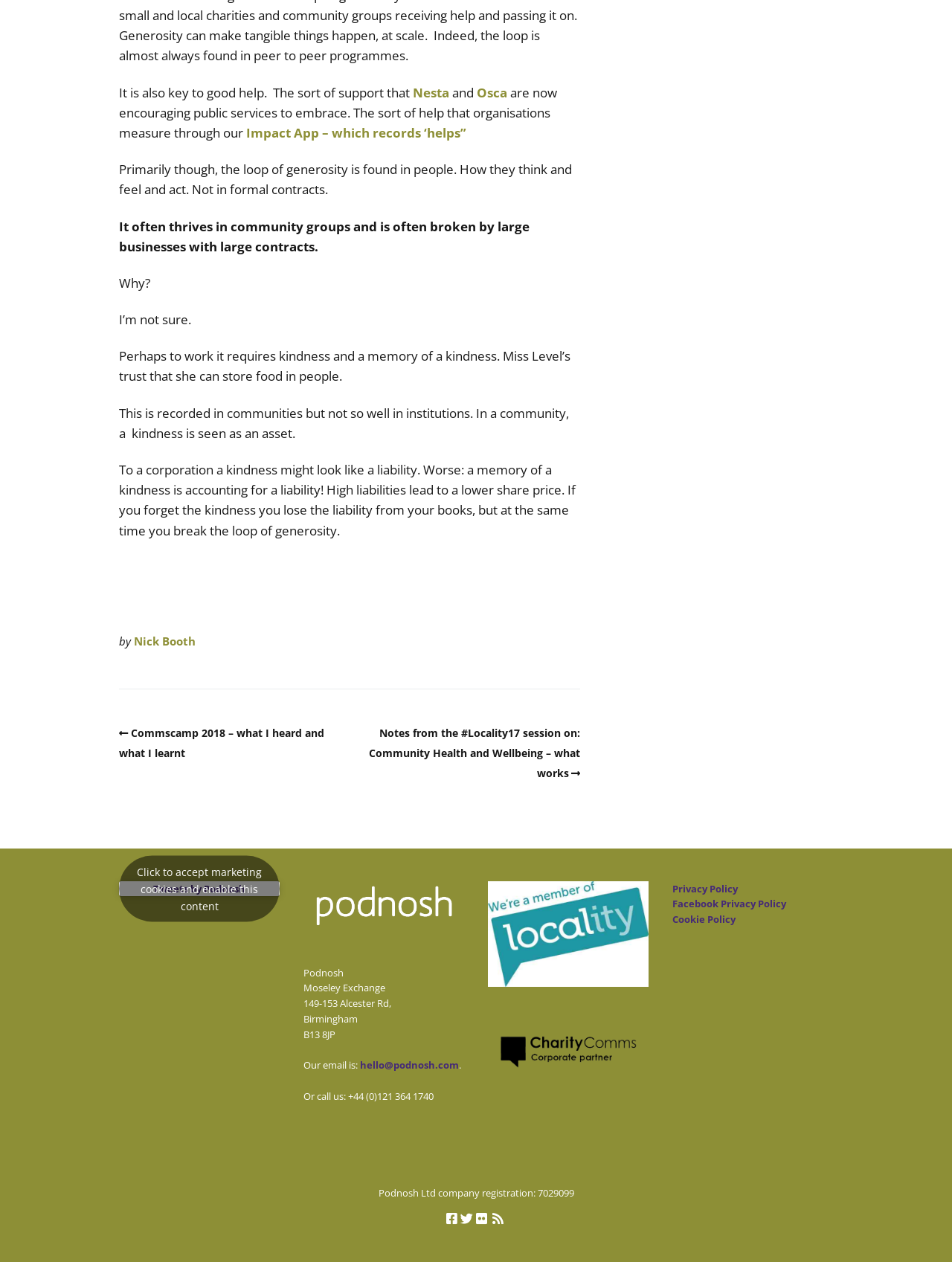Pinpoint the bounding box coordinates of the clickable element to carry out the following instruction: "Click on the link to Podnosh."

[0.319, 0.728, 0.488, 0.739]